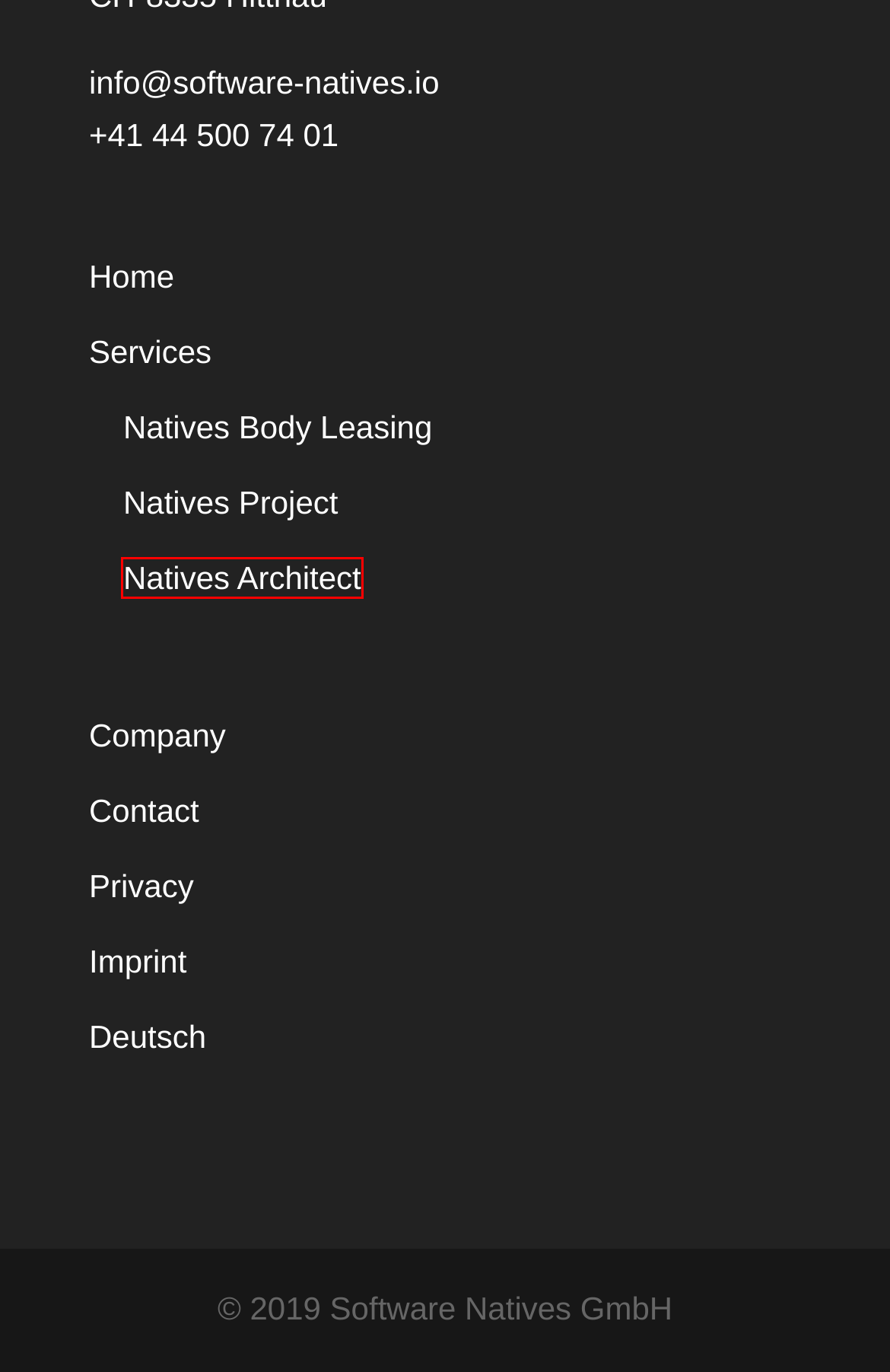Look at the screenshot of a webpage, where a red bounding box highlights an element. Select the best description that matches the new webpage after clicking the highlighted element. Here are the candidates:
A. Services | Software Natives
B. Natives Body Leasing | Software Natives
C. Natives Architect | Software Natives
D. Company | Software Natives
E. Imprint | Software Natives
F. Privacy | Software Natives
G. Contact | Software Natives
H. Software Natives | Home

C